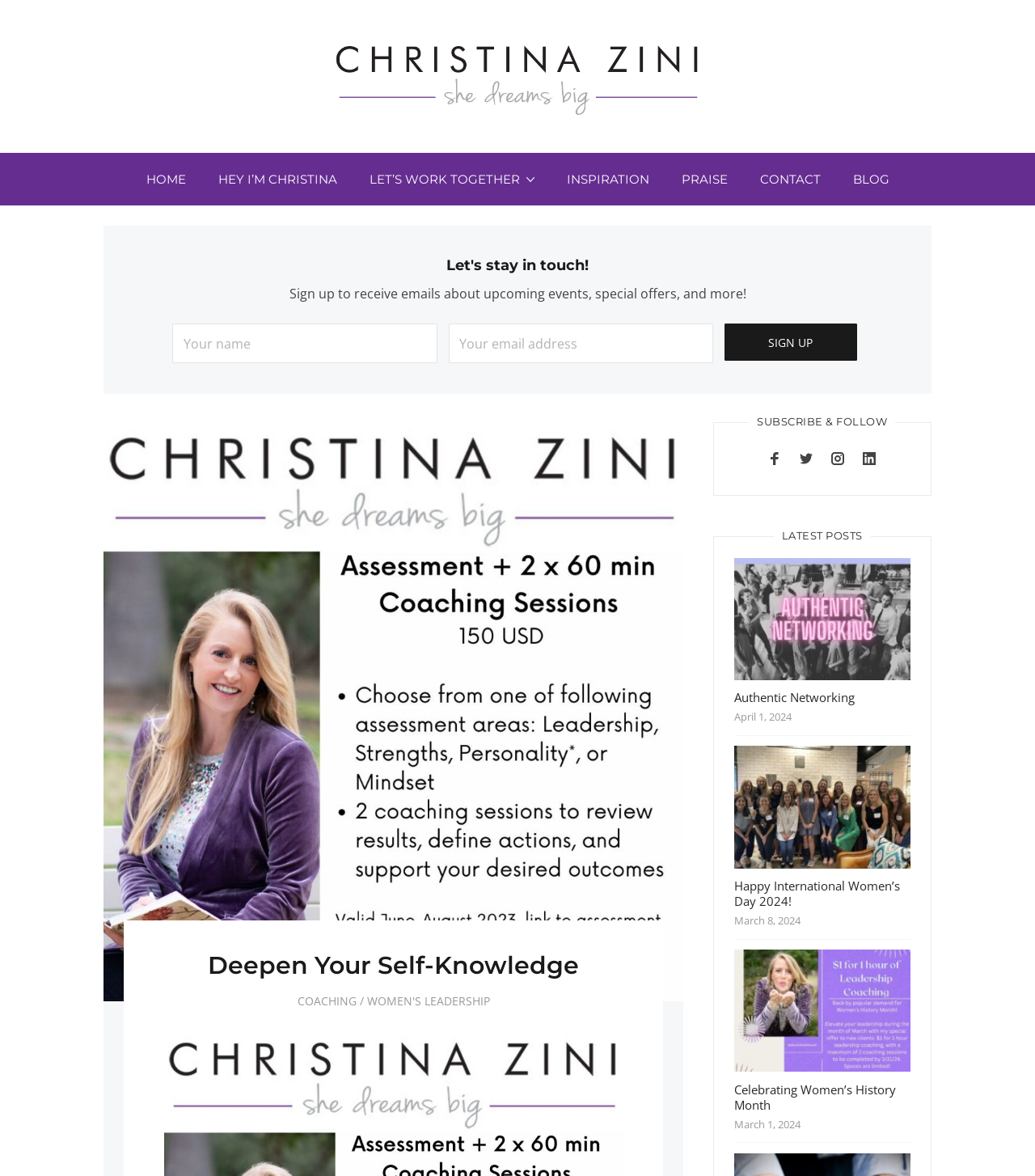Determine the bounding box coordinates of the element's region needed to click to follow the instruction: "Enter your name in the text box". Provide these coordinates as four float numbers between 0 and 1, formatted as [left, top, right, bottom].

[0.167, 0.275, 0.423, 0.309]